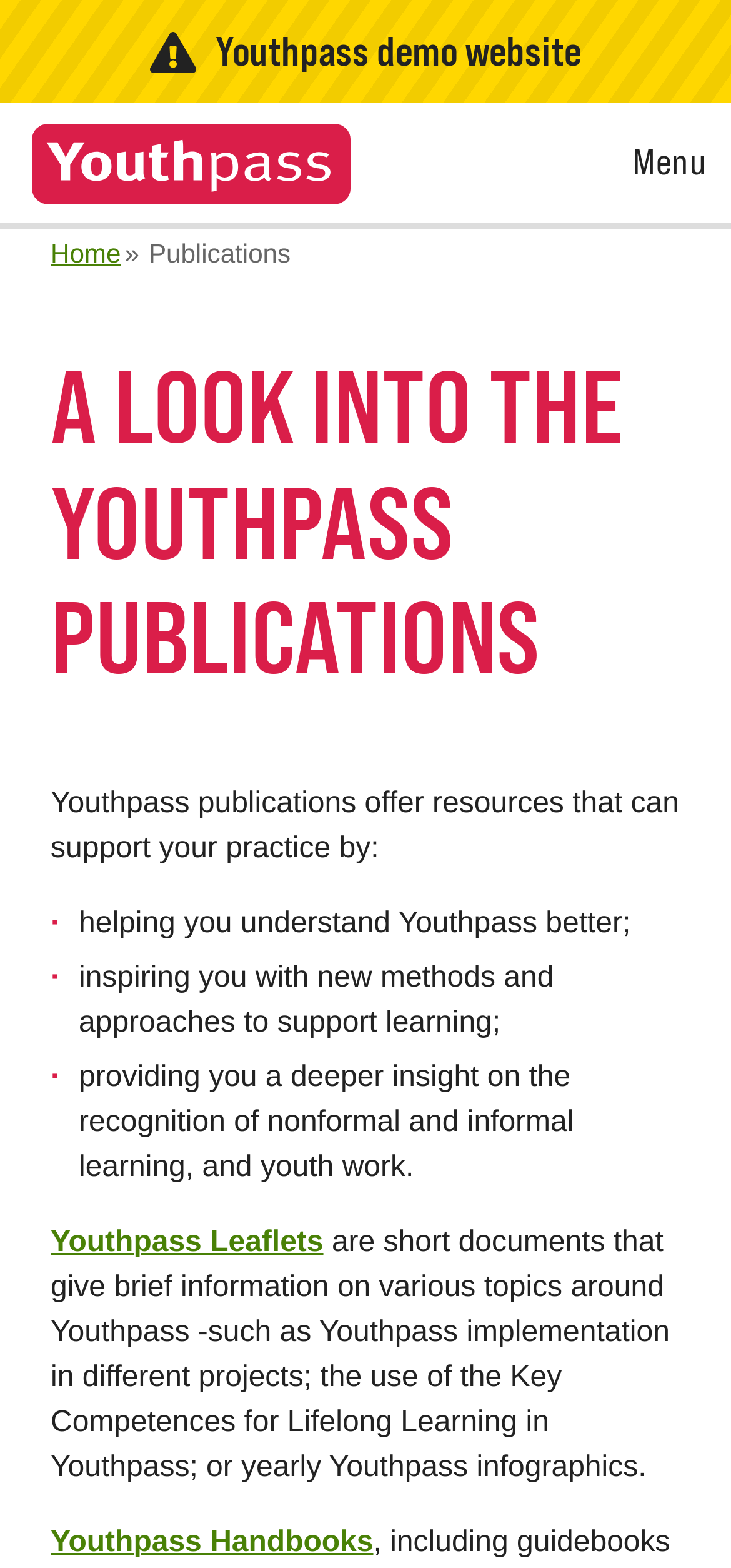Locate the primary heading on the webpage and return its text.

A LOOK INTO THE YOUTHPASS PUBLICATIONS